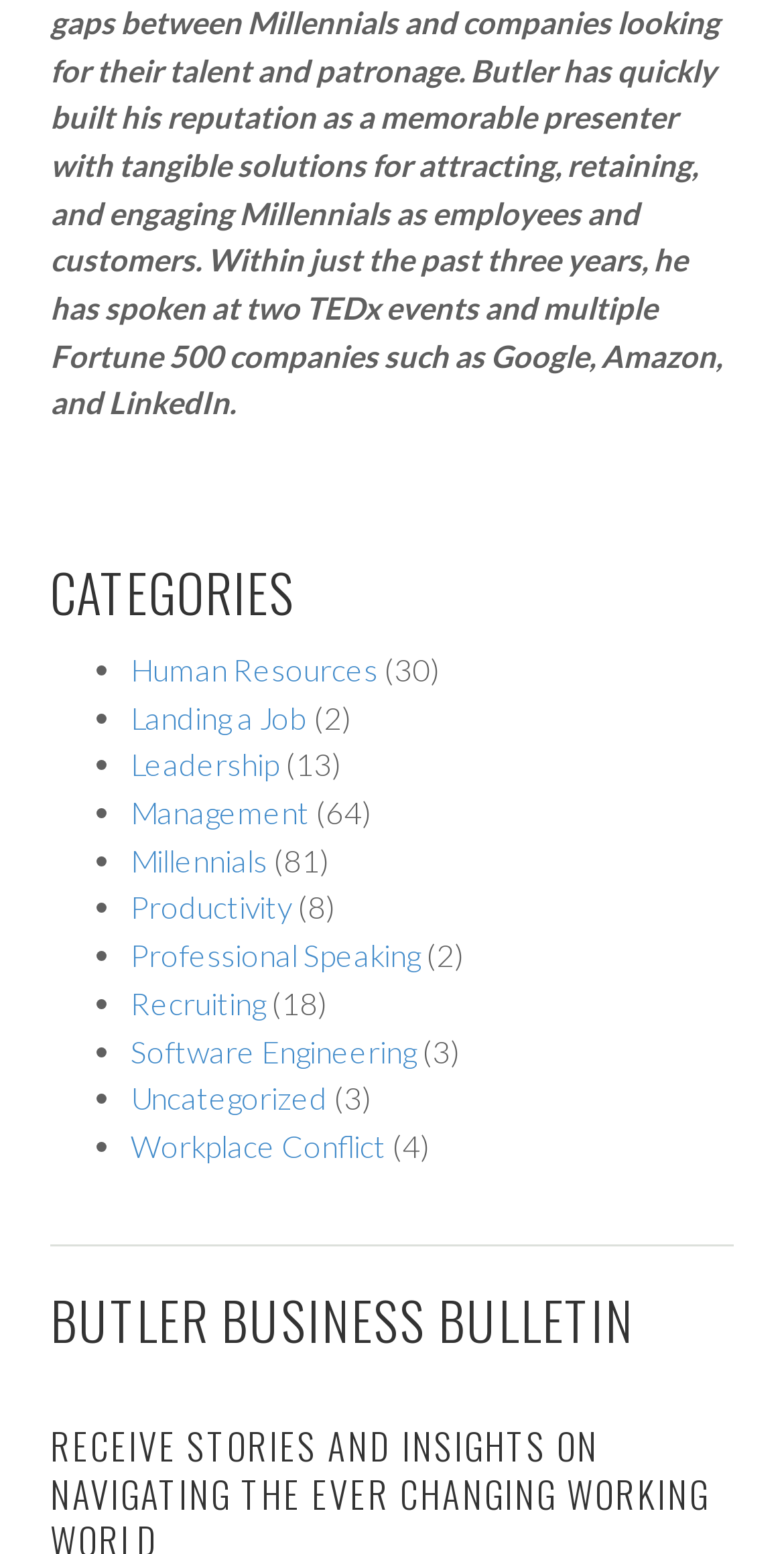Using the provided element description: "Landing a Job", determine the bounding box coordinates of the corresponding UI element in the screenshot.

[0.167, 0.45, 0.392, 0.473]